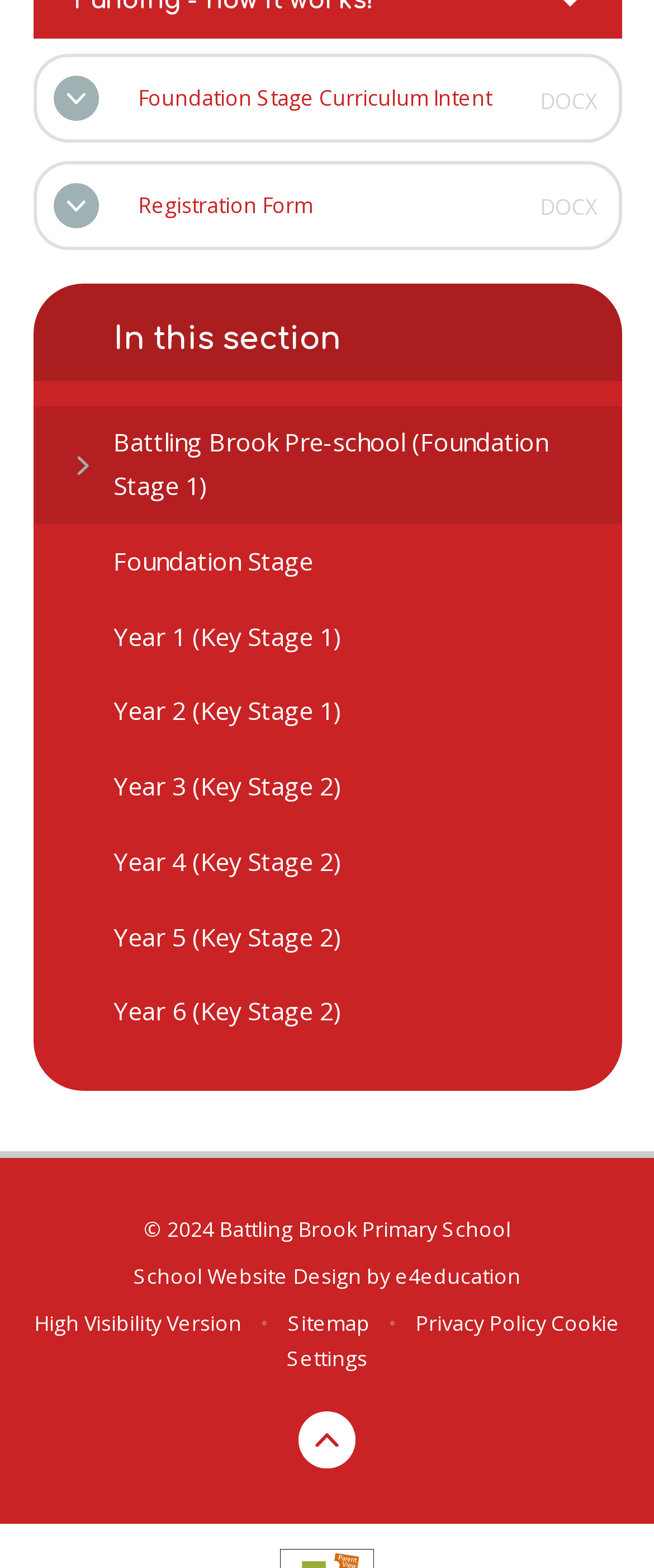Respond to the following question with a brief word or phrase:
What is the text at the bottom of the webpage?

© 2024 Battling Brook Primary School